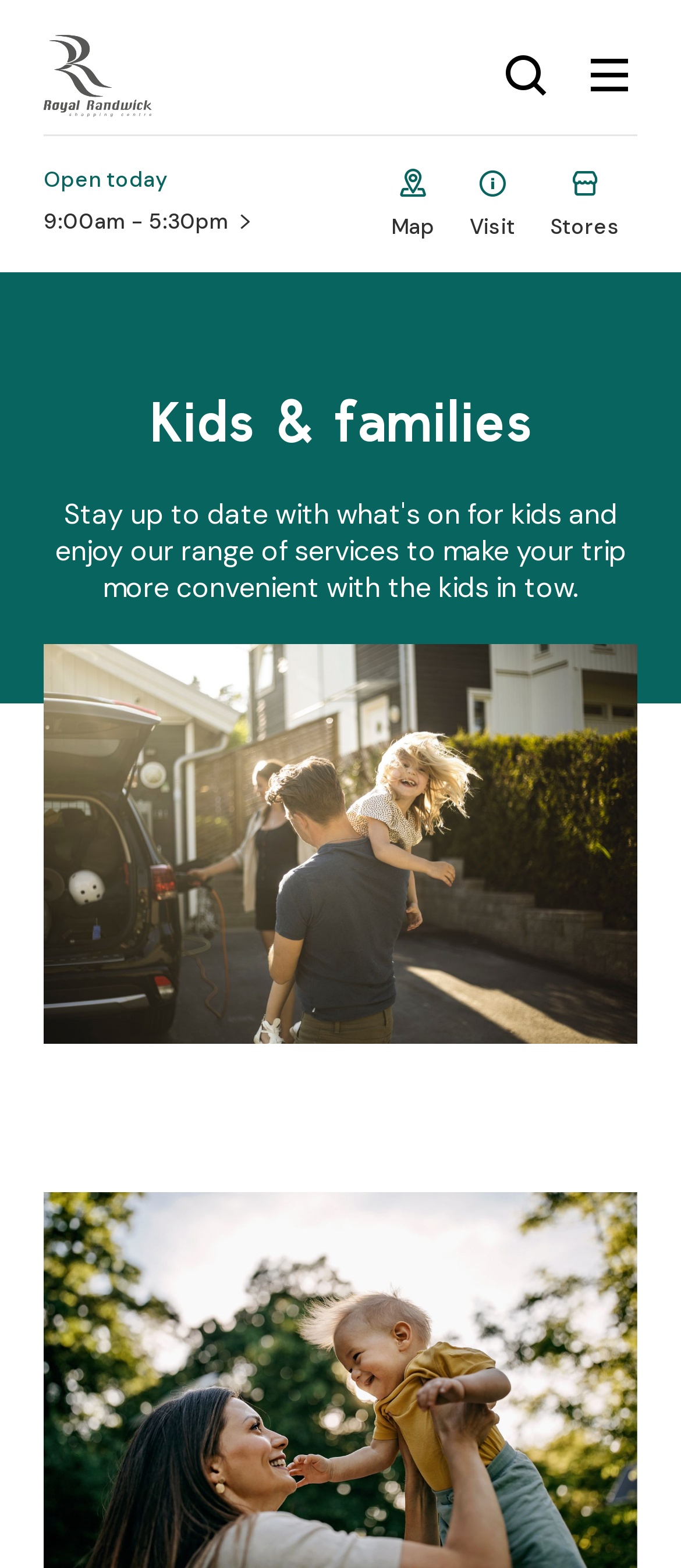Find the bounding box coordinates for the element described here: "Visit".

[0.664, 0.106, 0.782, 0.153]